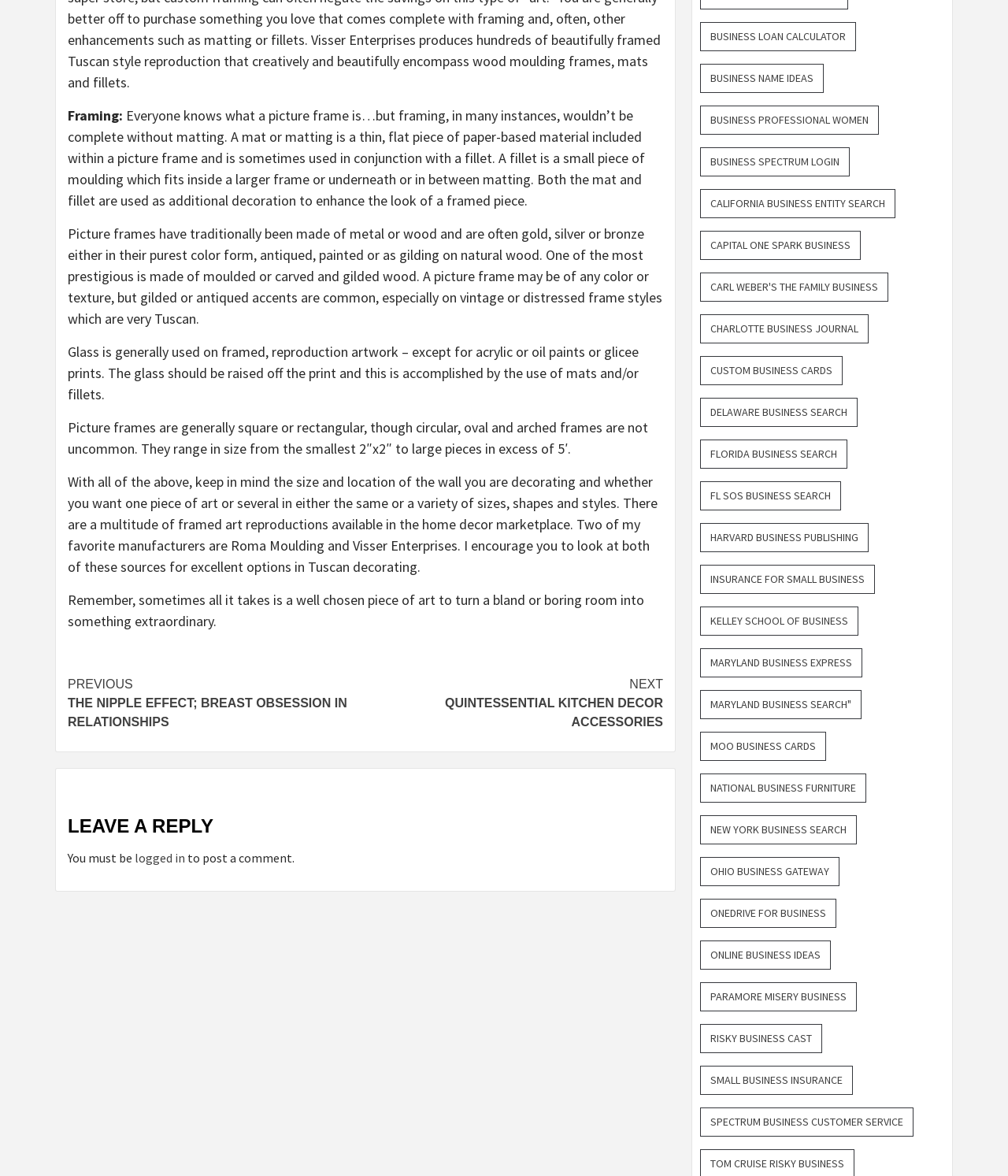Based on the element description: "Carl Weber'S The Family Business", identify the UI element and provide its bounding box coordinates. Use four float numbers between 0 and 1, [left, top, right, bottom].

[0.695, 0.232, 0.881, 0.257]